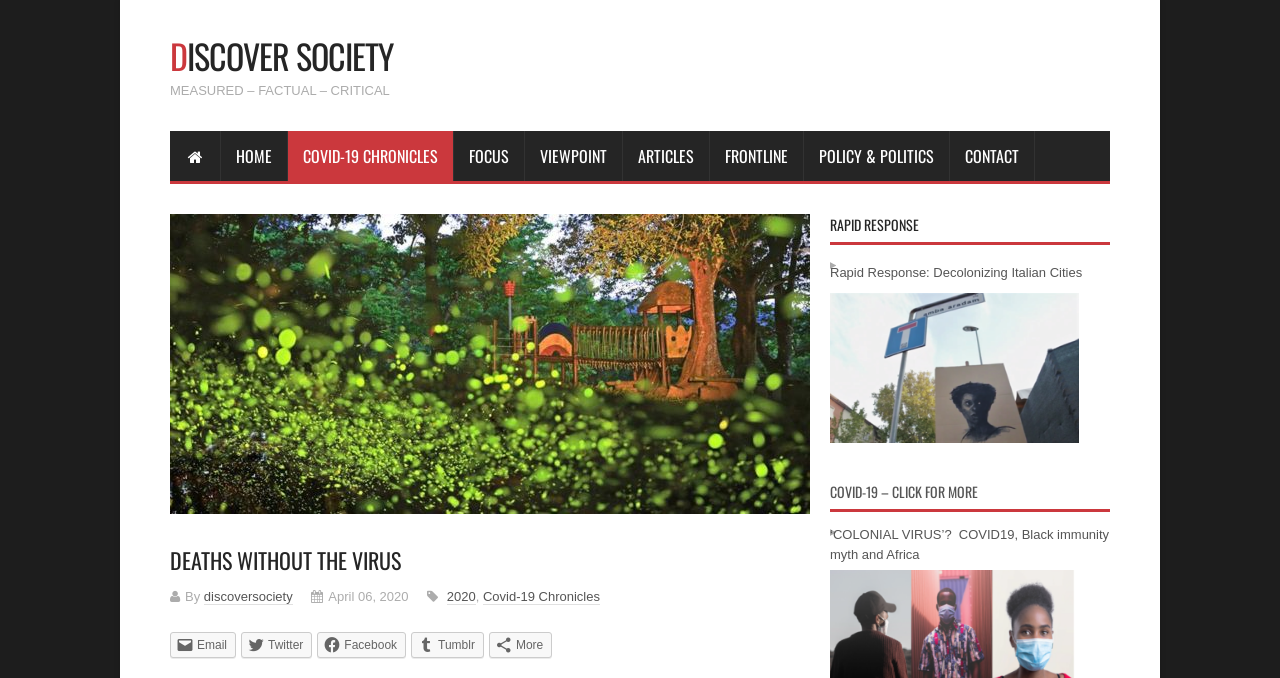Please locate the bounding box coordinates of the region I need to click to follow this instruction: "View Kodi-TexturePacker man page".

None